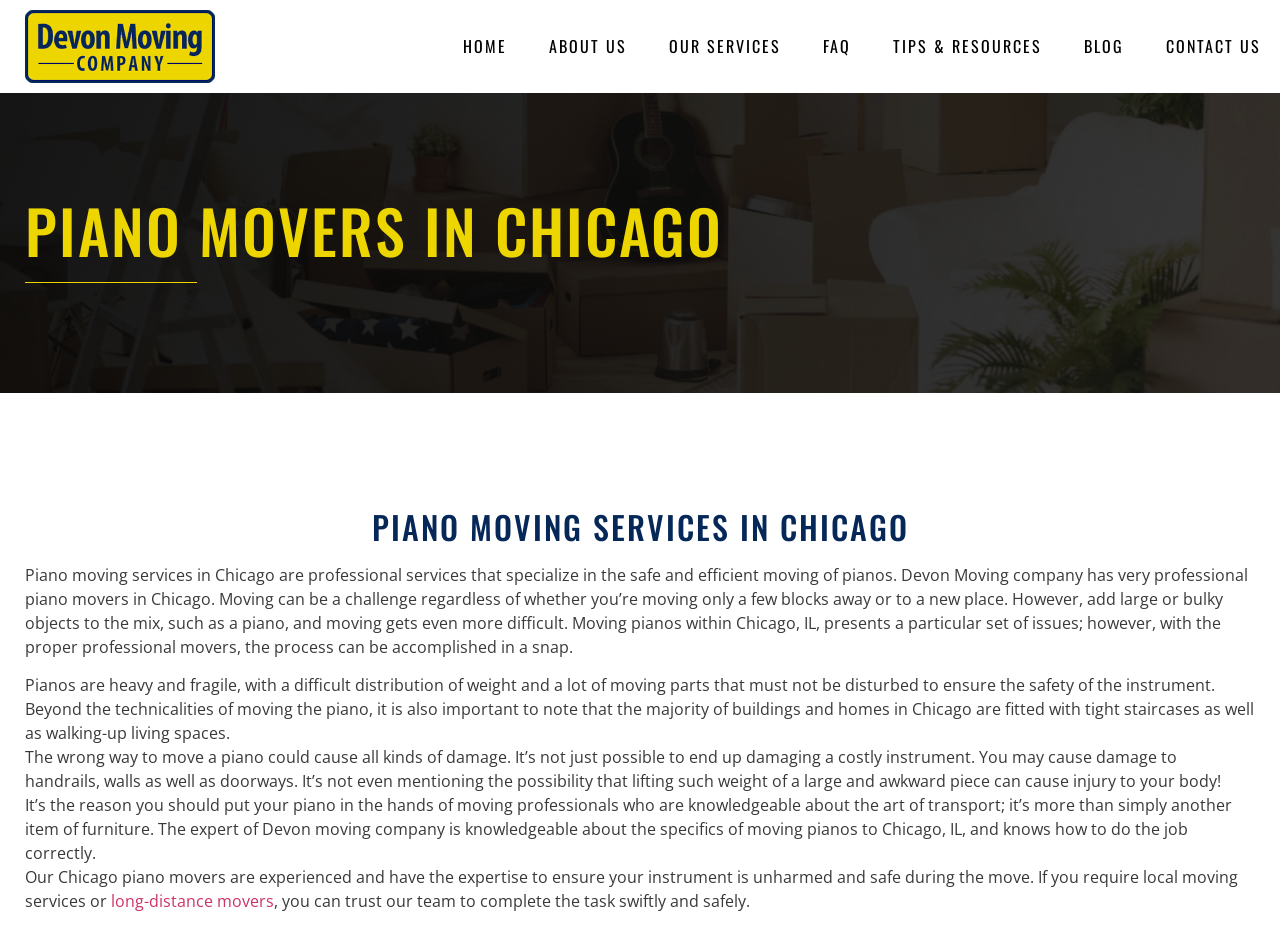Can you show the bounding box coordinates of the region to click on to complete the task described in the instruction: "Click the CONTACT US link"?

[0.911, 0.008, 0.985, 0.091]